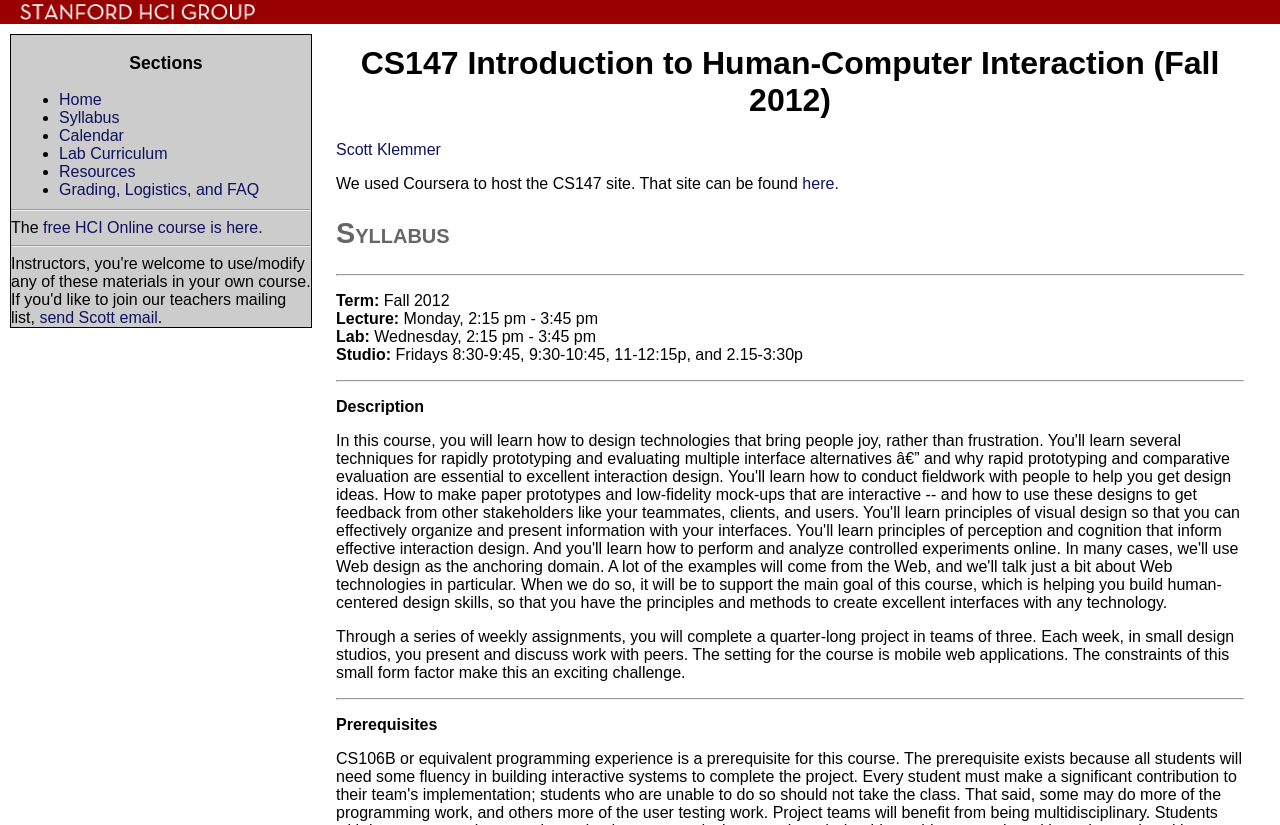Please answer the following question as detailed as possible based on the image: 
How many links are there in the 'Sections' section?

The 'Sections' section has five links: 'Home', 'Syllabus', 'Calendar', 'Lab Curriculum', and 'Resources'. These links are listed with bullet points, and each link has a corresponding list marker.